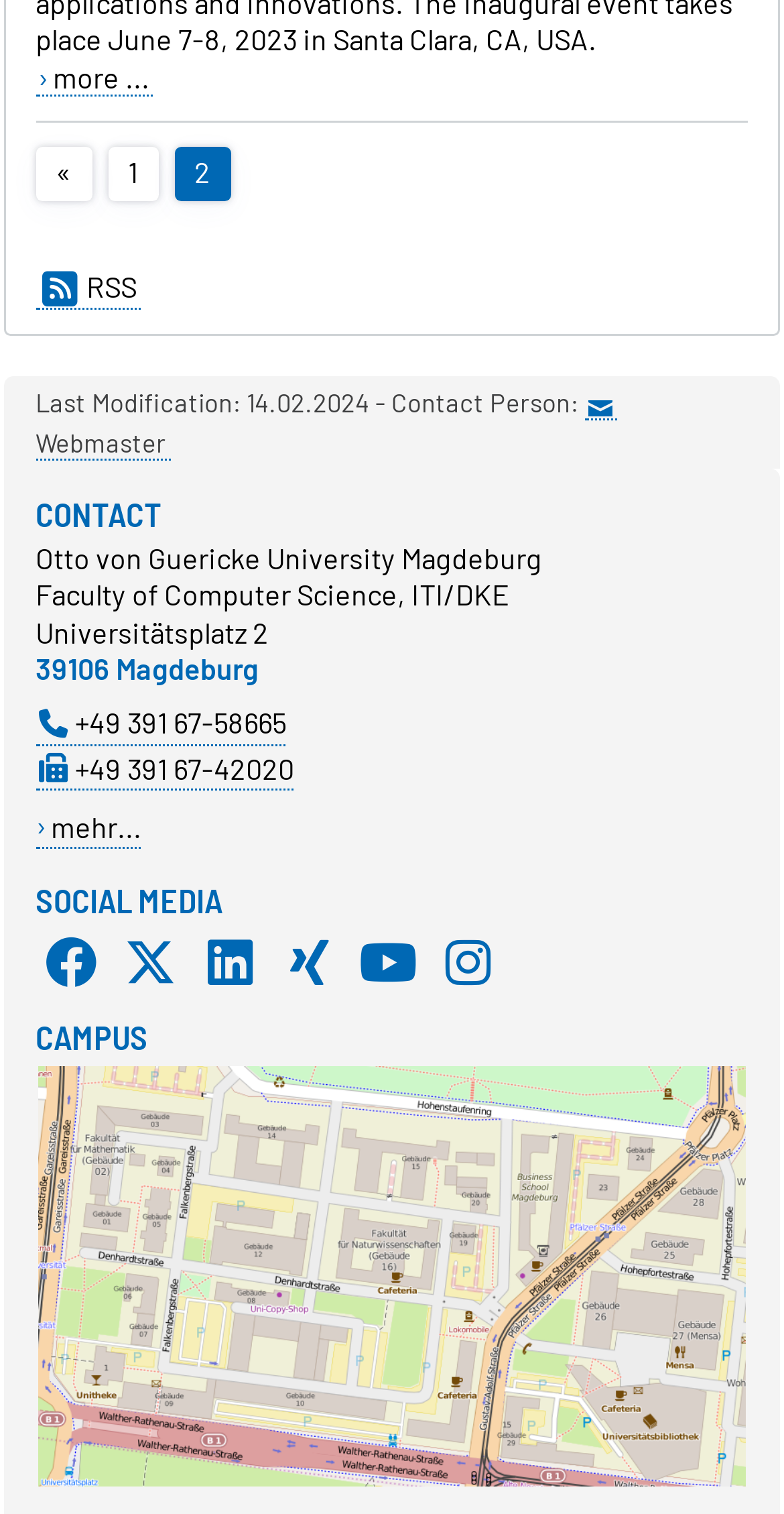How many social media platforms are listed?
Using the image as a reference, answer with just one word or a short phrase.

6